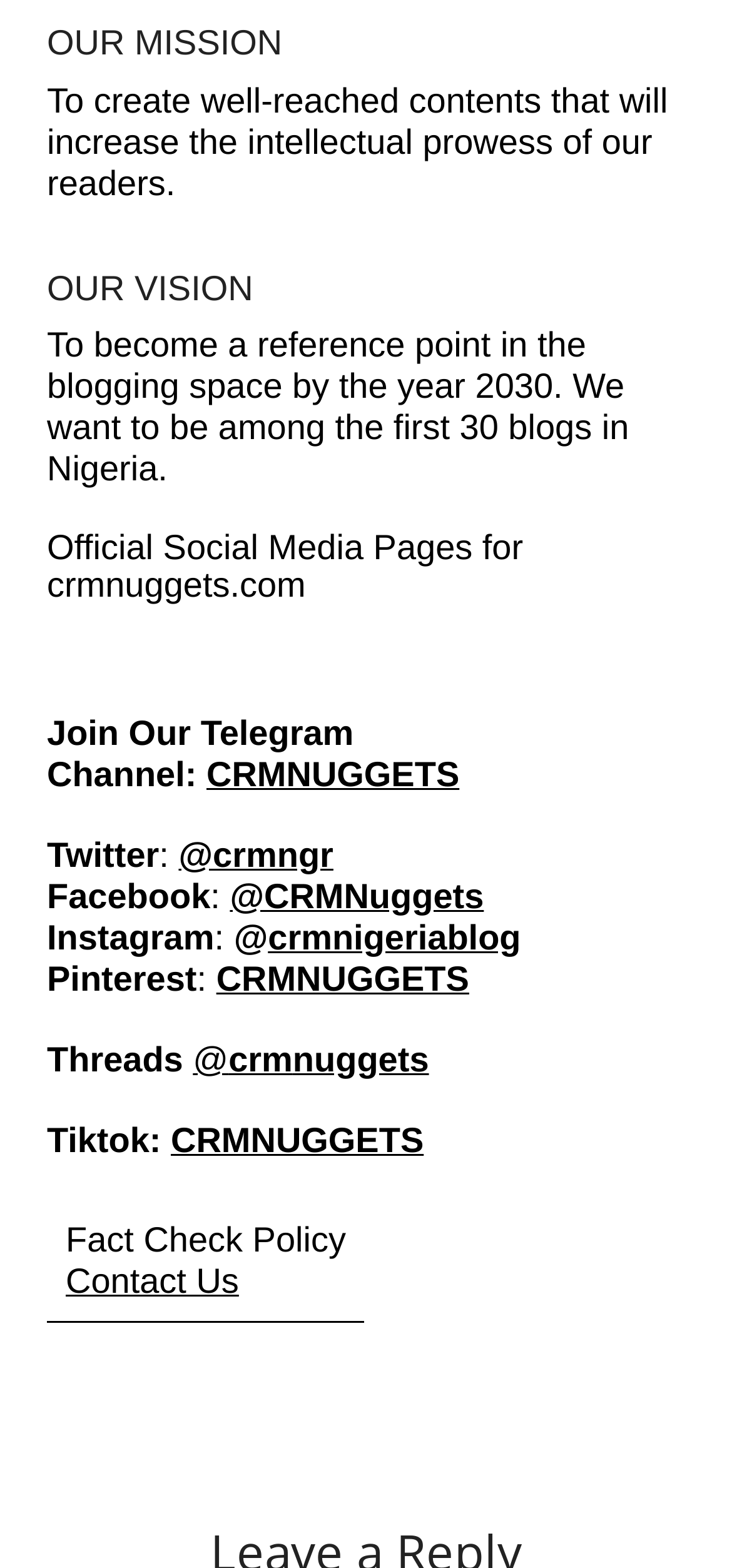Please answer the following query using a single word or phrase: 
What is the last item in the layout table?

Contact Us